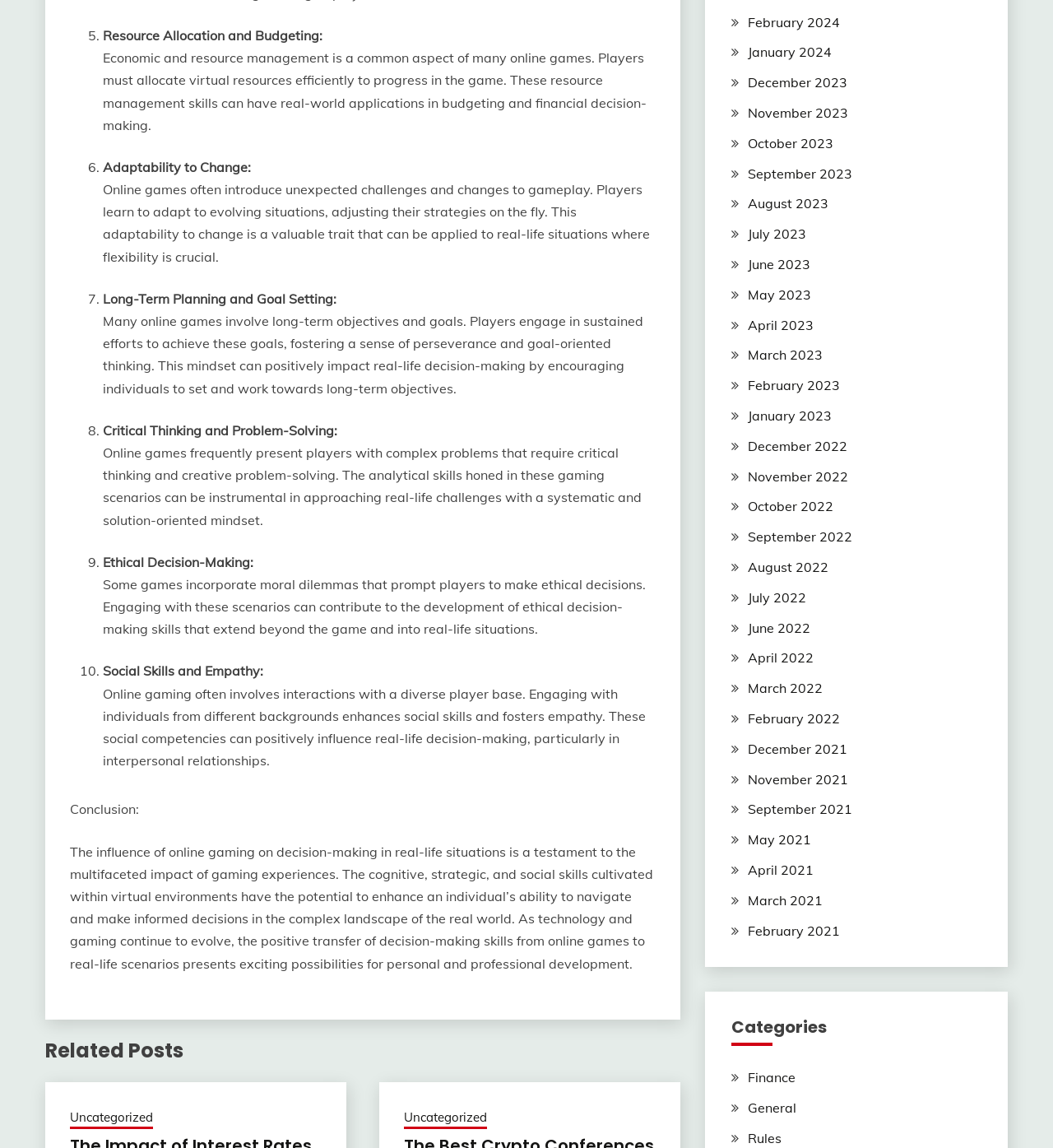Please find the bounding box coordinates of the section that needs to be clicked to achieve this instruction: "Check 'Categories'".

[0.694, 0.886, 0.932, 0.911]